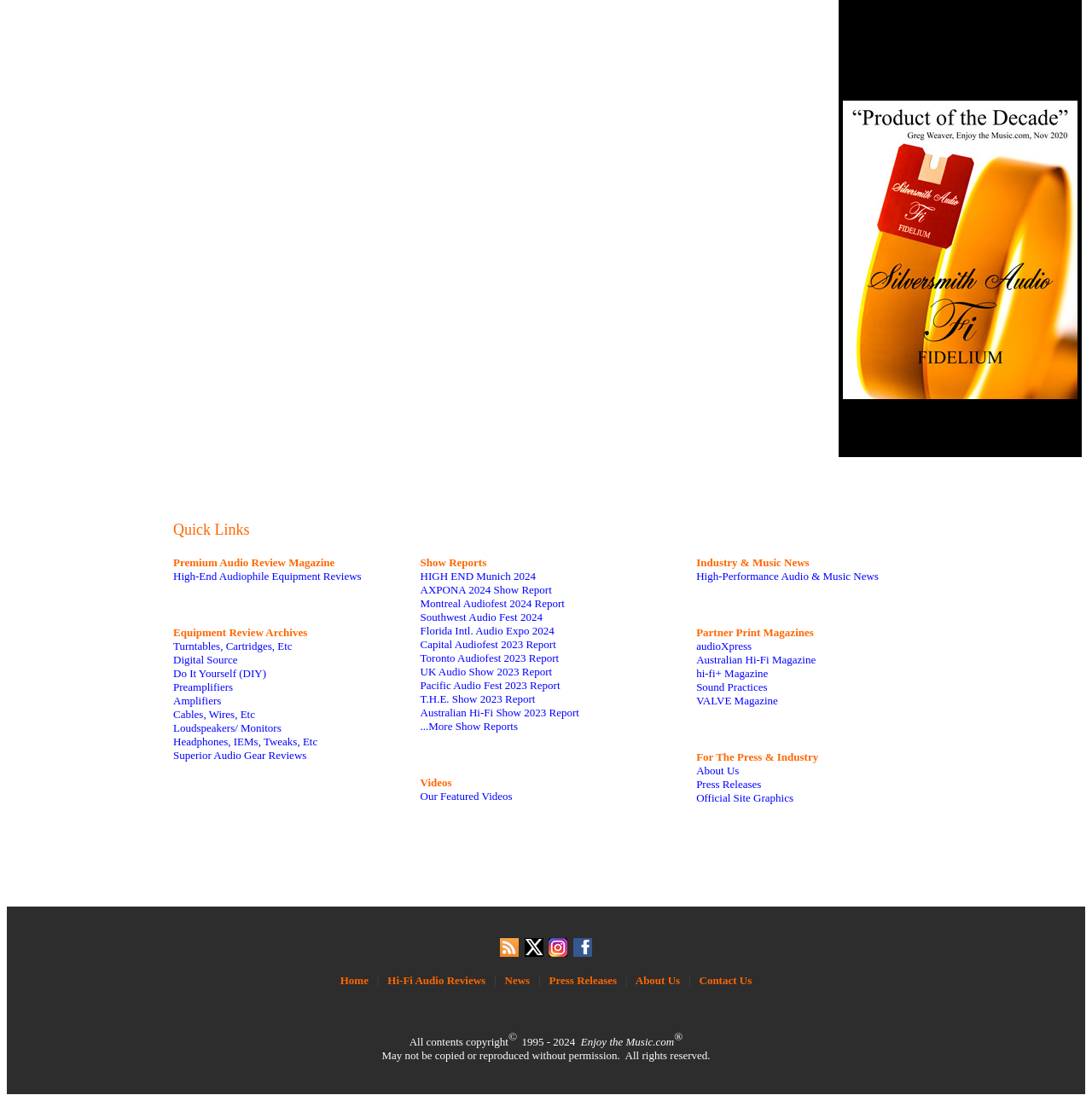Please give a one-word or short phrase response to the following question: 
What is the main topic of this website?

Audio reviews